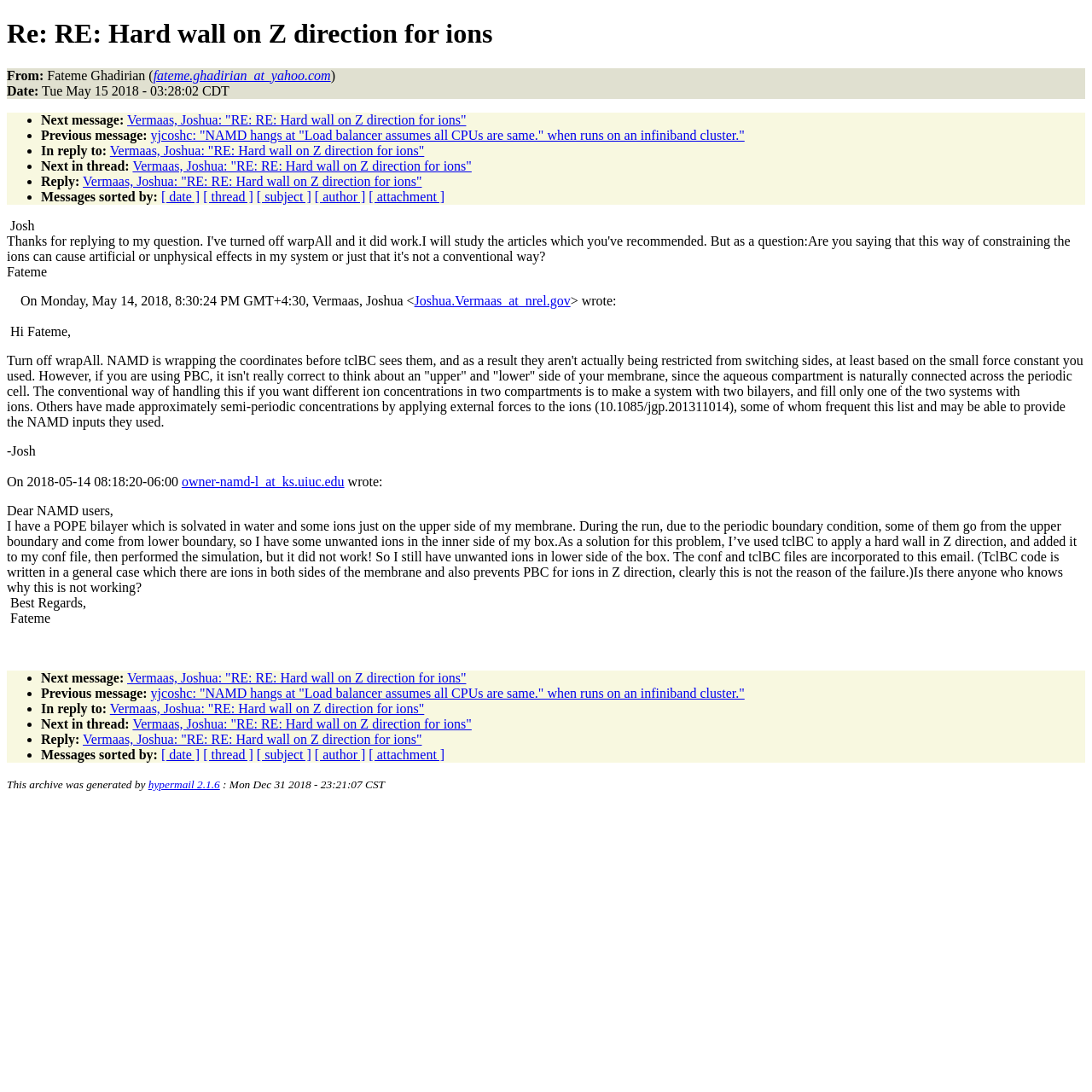Who replied to Fateme's email?
Using the visual information, reply with a single word or short phrase.

Joshua Vermaas